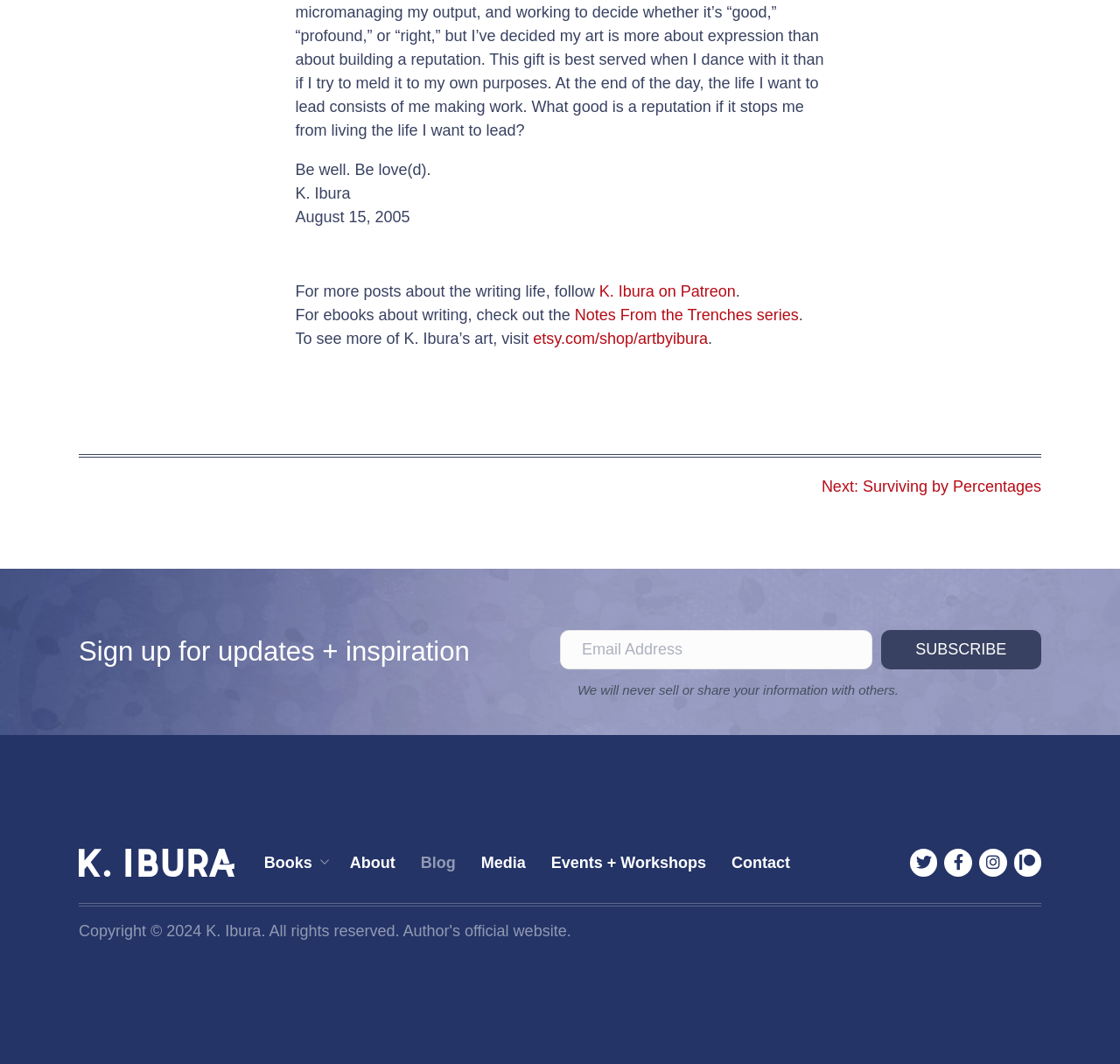Please identify the bounding box coordinates of the region to click in order to complete the task: "Subscribe to updates". The coordinates must be four float numbers between 0 and 1, specified as [left, top, right, bottom].

[0.786, 0.592, 0.93, 0.629]